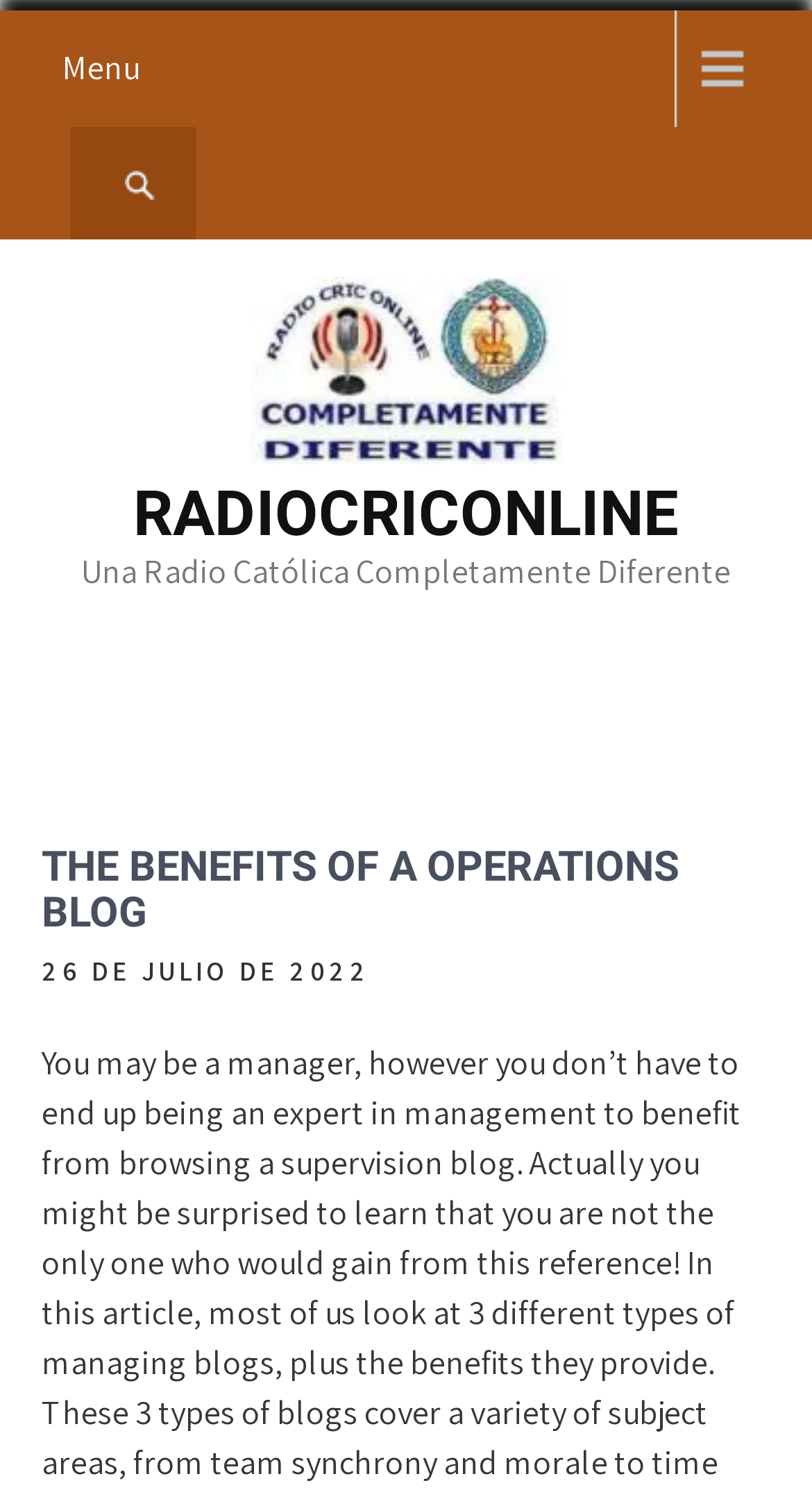Locate and provide the bounding box coordinates for the HTML element that matches this description: "parent_node: RADIOCRICONLINE".

[0.308, 0.289, 0.692, 0.319]